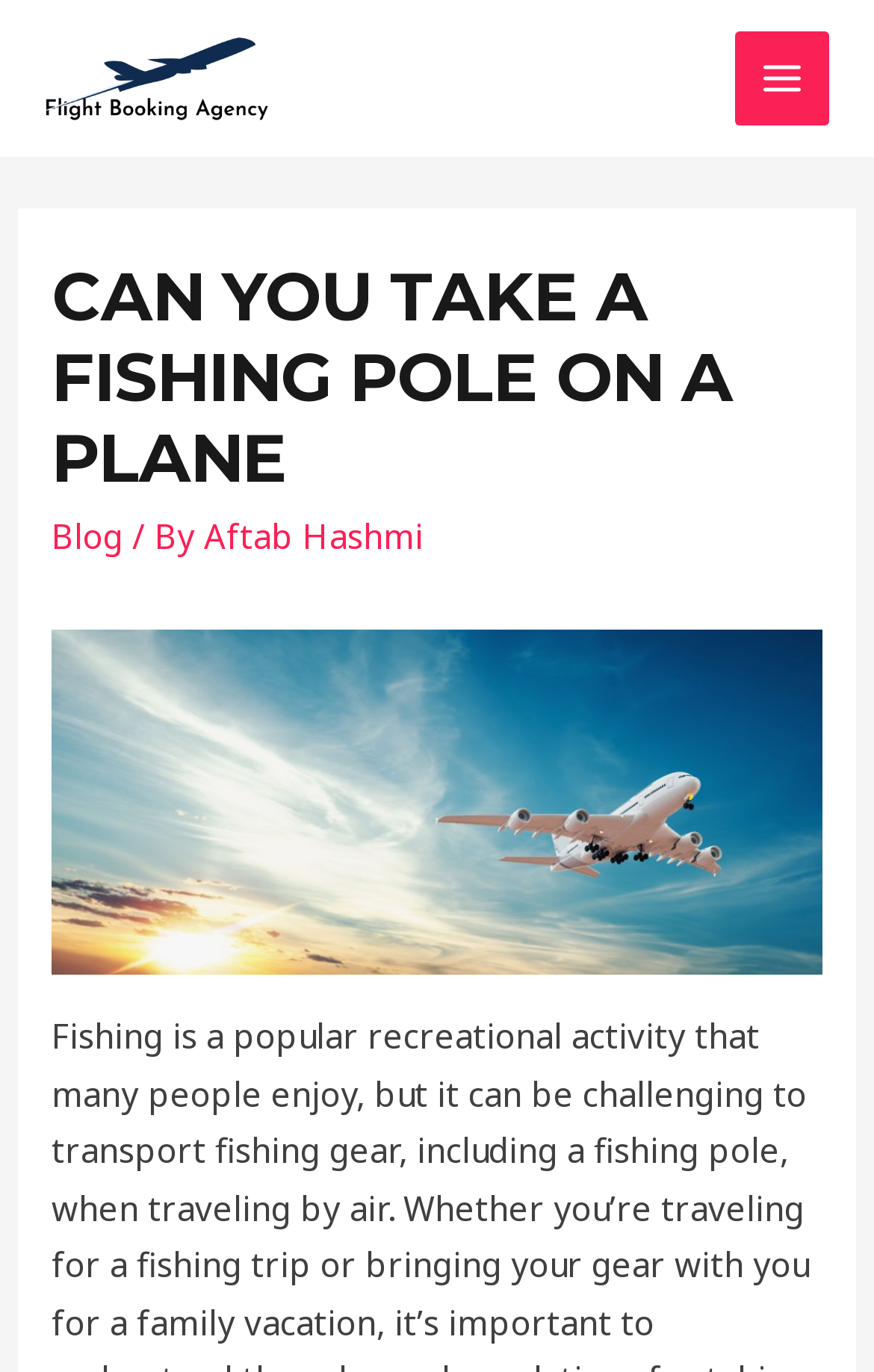Please determine the bounding box coordinates, formatted as (top-left x, top-left y, bottom-right x, bottom-right y), with all values as floating point numbers between 0 and 1. Identify the bounding box of the region described as: alt="flightbookingagency.com"

[0.051, 0.038, 0.308, 0.07]